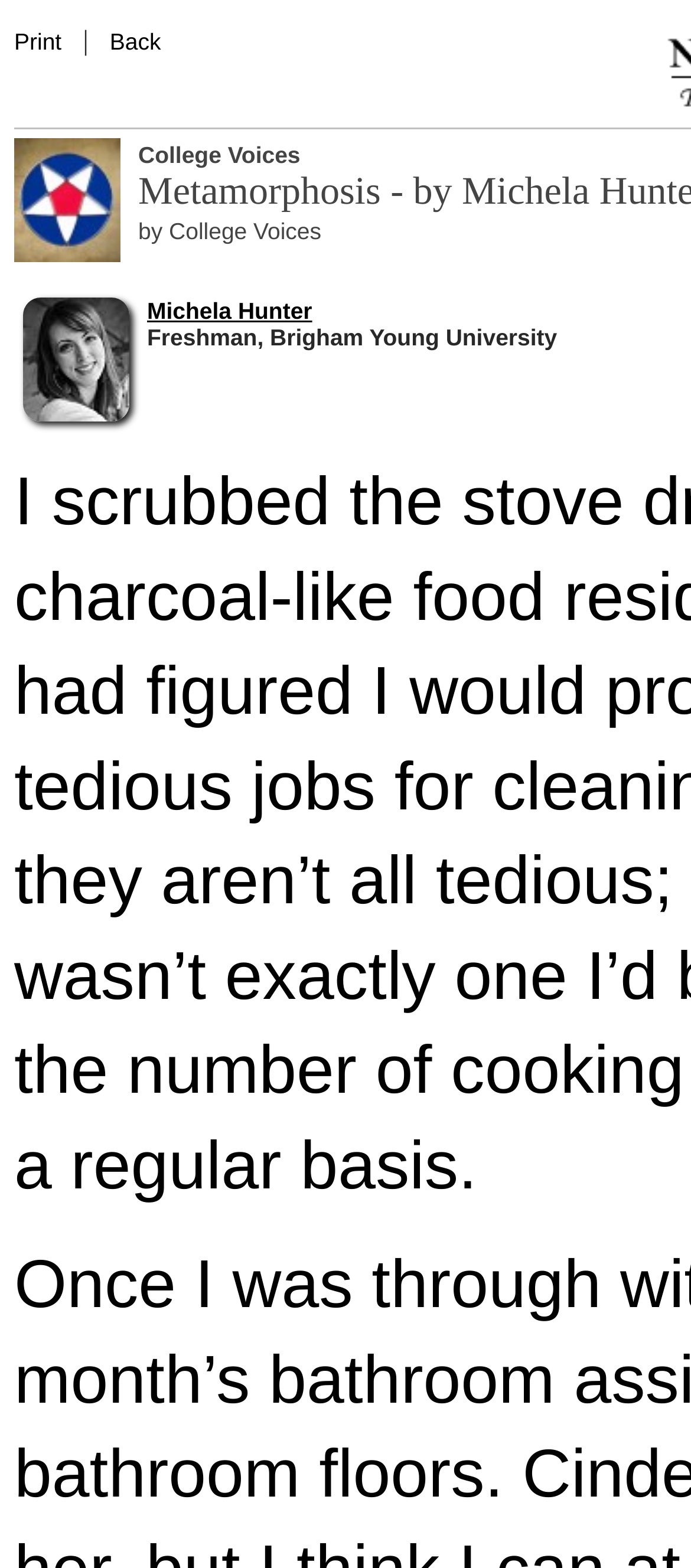Given the element description Michela Hunter, specify the bounding box coordinates of the corresponding UI element in the format (top-left x, top-left y, bottom-right x, bottom-right y). All values must be between 0 and 1.

[0.213, 0.19, 0.452, 0.207]